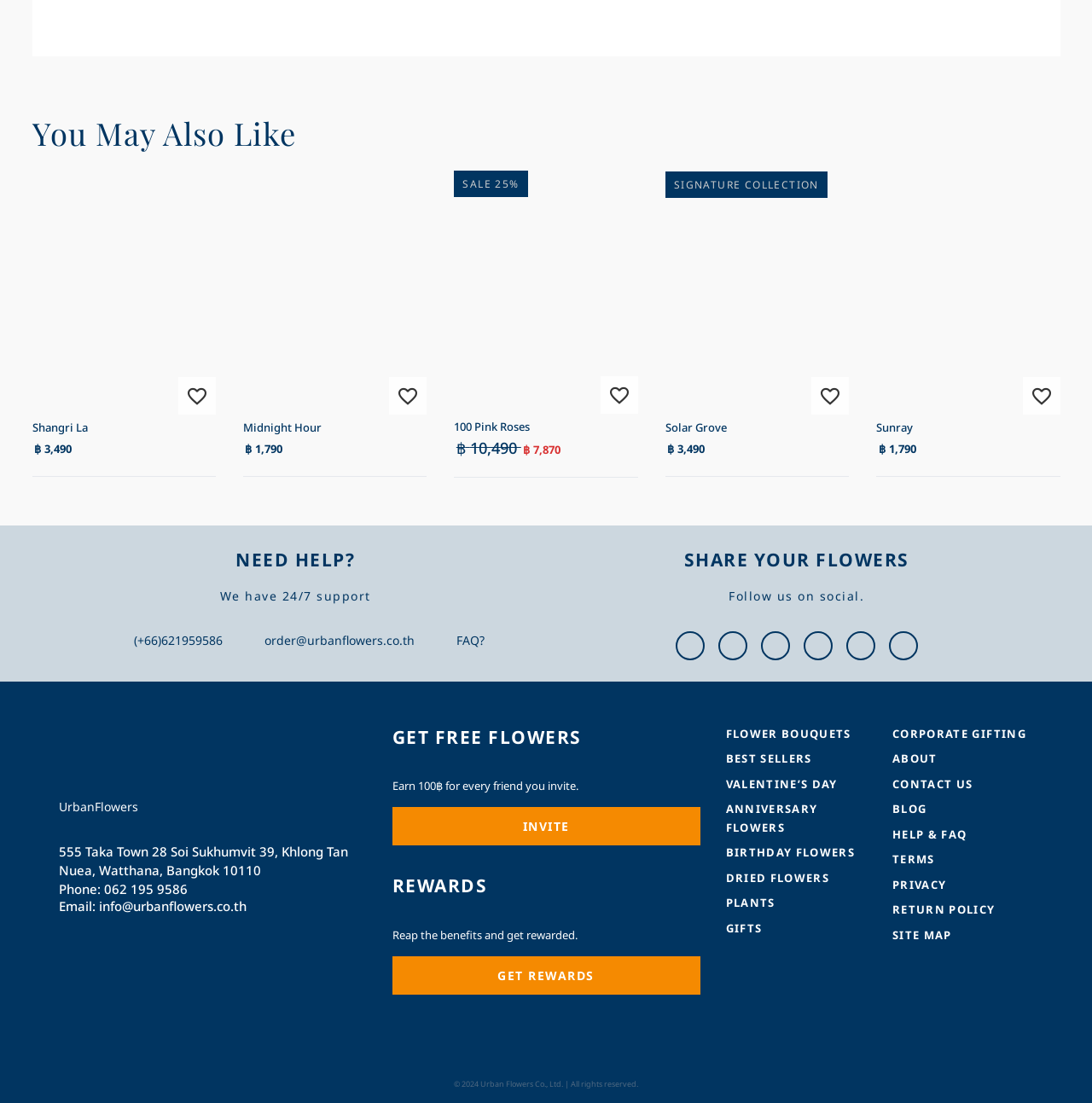Determine the bounding box coordinates (top-left x, top-left y, bottom-right x, bottom-right y) of the UI element described in the following text: PLANTS

[0.664, 0.811, 0.71, 0.825]